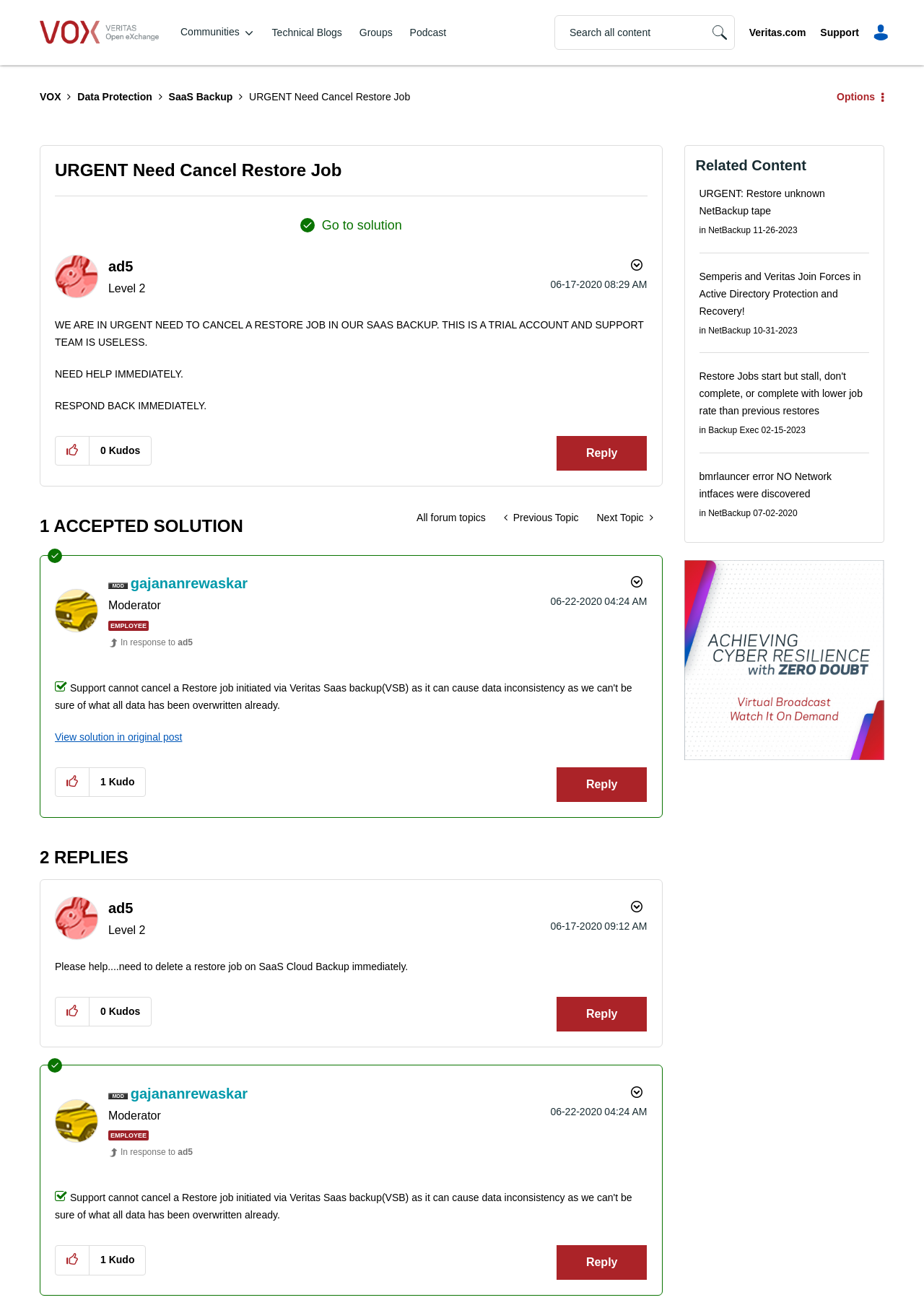Please identify the coordinates of the bounding box for the clickable region that will accomplish this instruction: "Reply to URGENT Need Cancel Restore Job post".

[0.602, 0.332, 0.7, 0.358]